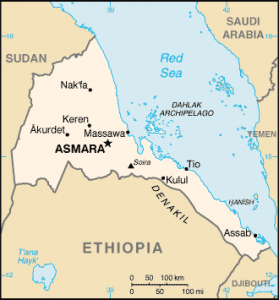Give a meticulous account of what the image depicts.

The image displays a map of Eritrea, highlighting significant geographic locations such as the capital city, Asmara, along with other notable towns including Nakfa, Keren, and Massawa. The map serves as a geographical reference point within a discussion about the political climate in Eritrea, particularly in relation to the challenges faced by citizens under President Isaias Afewerki's regime. The context surrounding the image indicates the restrictive environment in which individuals, such as state-media reporters, operate, showcasing a landscape marked by strict control and limited freedom of movement. This map provides visual insight into the country discussed in the narrative, connecting the reader to its socio-political challenges.